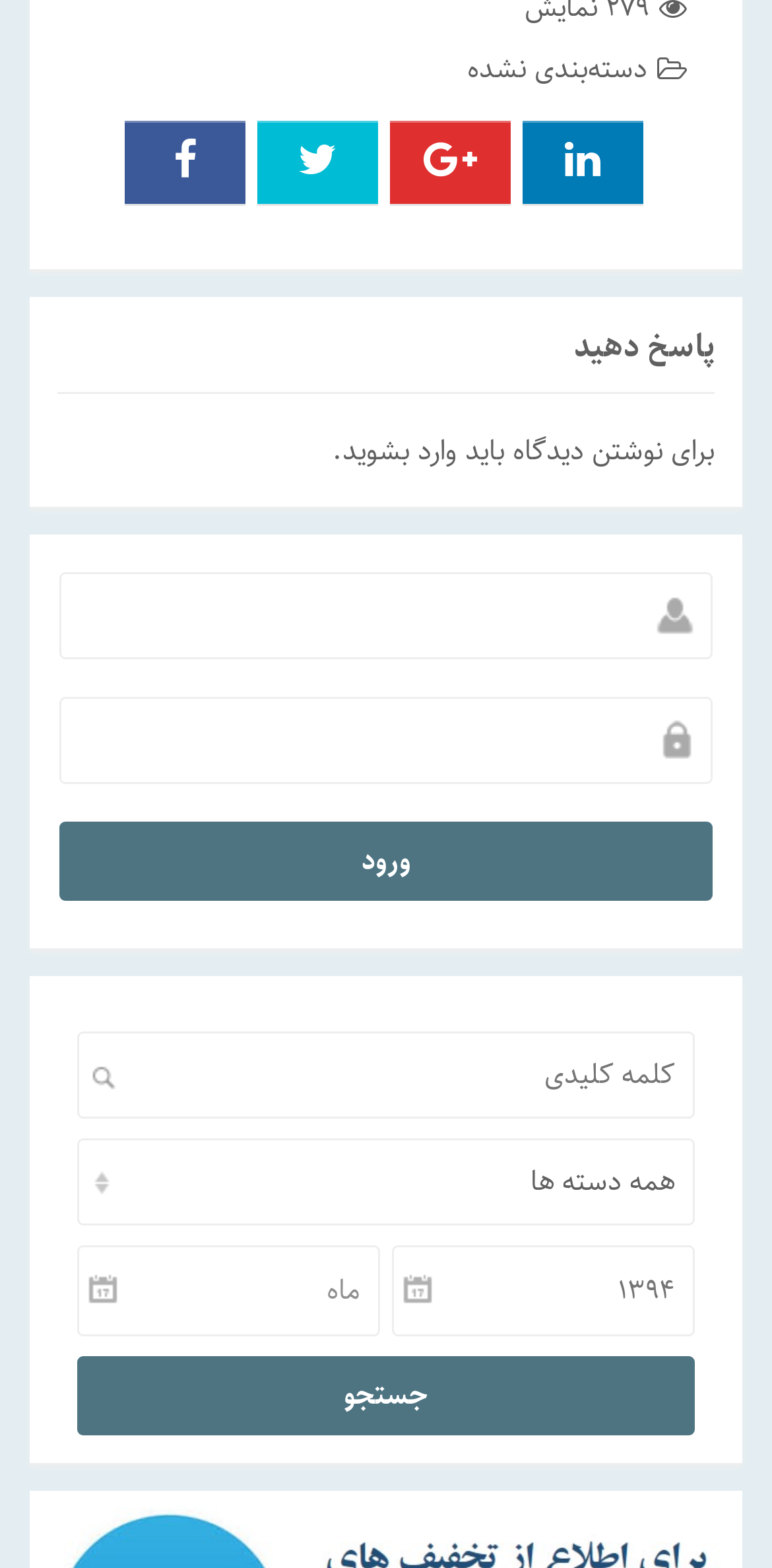Based on the description "name="log"", find the bounding box of the specified UI element.

[0.077, 0.365, 0.923, 0.42]